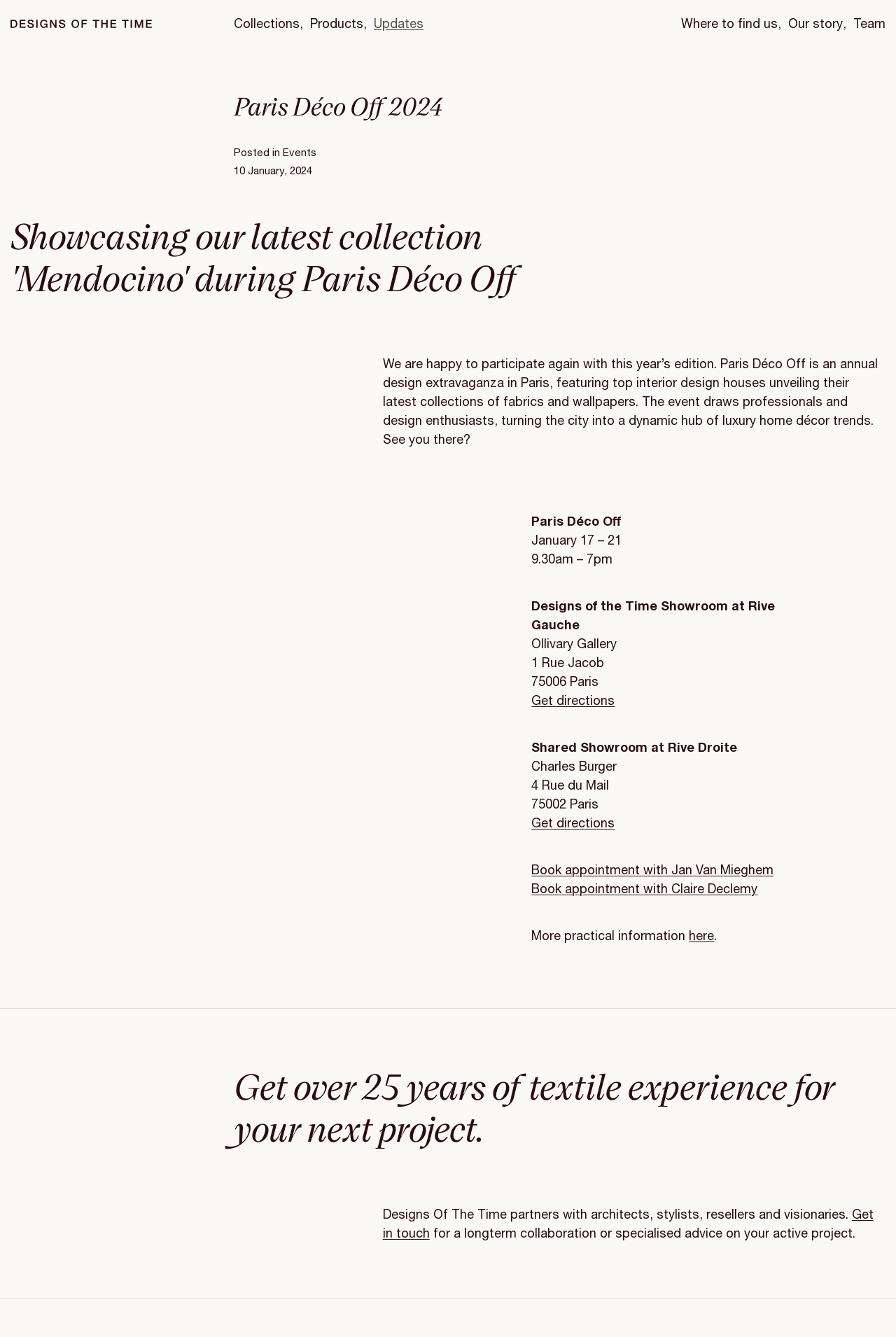Pinpoint the bounding box coordinates of the clickable area needed to execute the instruction: "Get directions to Designs of the Time Showroom at Rive Gauche". The coordinates should be specified as four float numbers between 0 and 1, i.e., [left, top, right, bottom].

[0.593, 0.518, 0.686, 0.529]